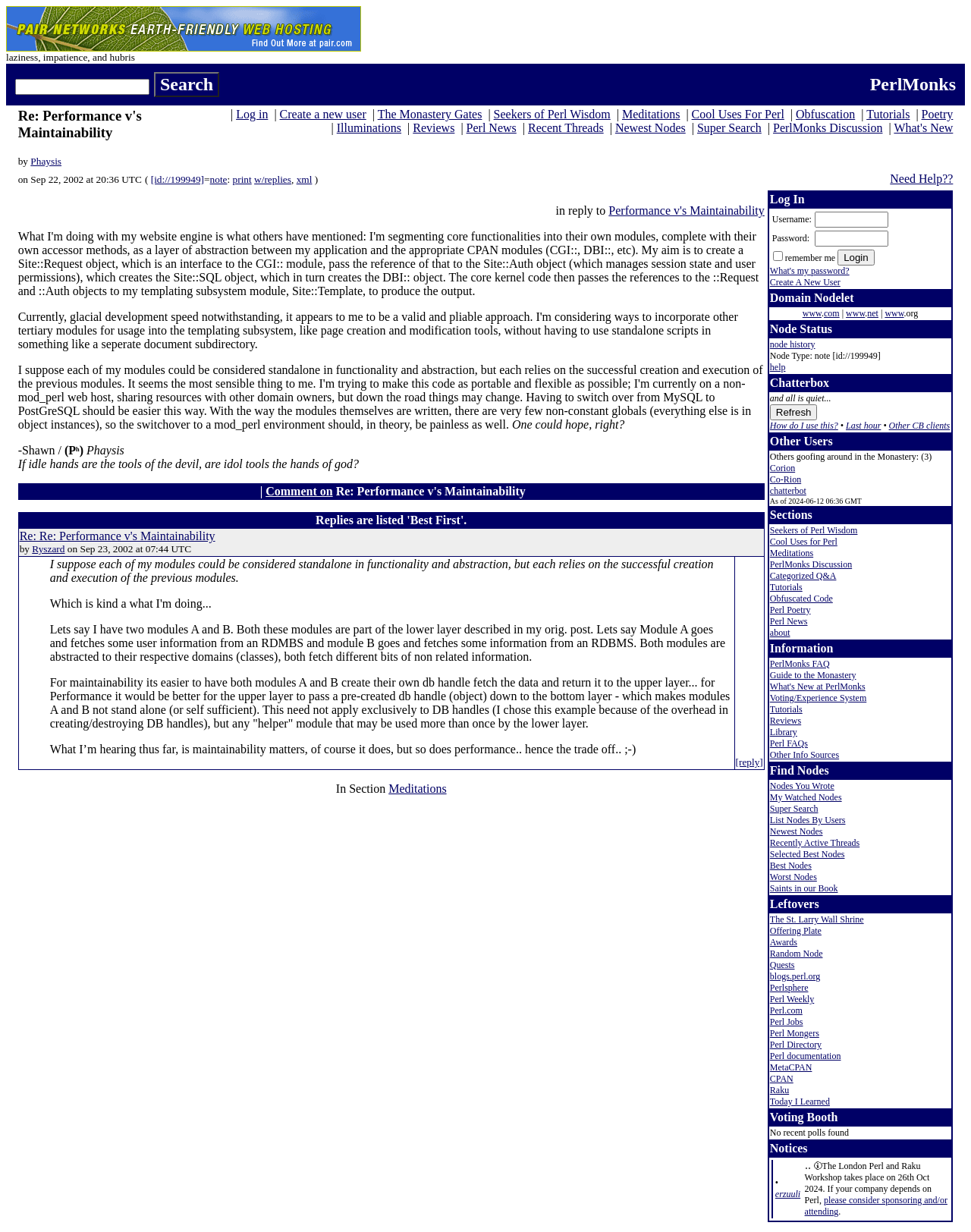Answer the following query with a single word or phrase:
What is the topic of the discussion?

Performance v's Maintainability